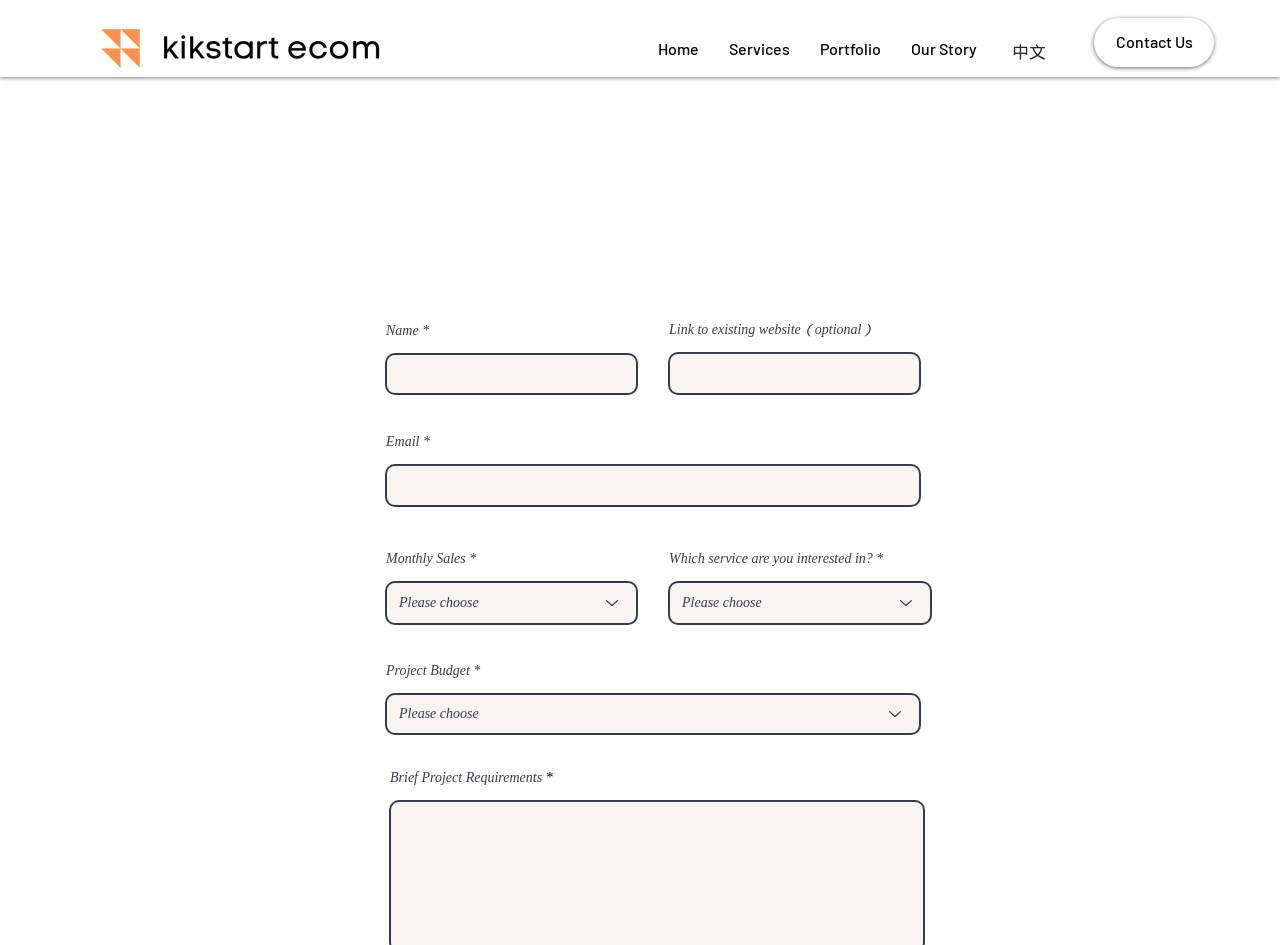Using the details from the image, please elaborate on the following question: What is the minimum information required to submit the form?

Based on the form fields, it appears that the minimum information required to submit the form is the user's name and email address, as these fields are marked as required.